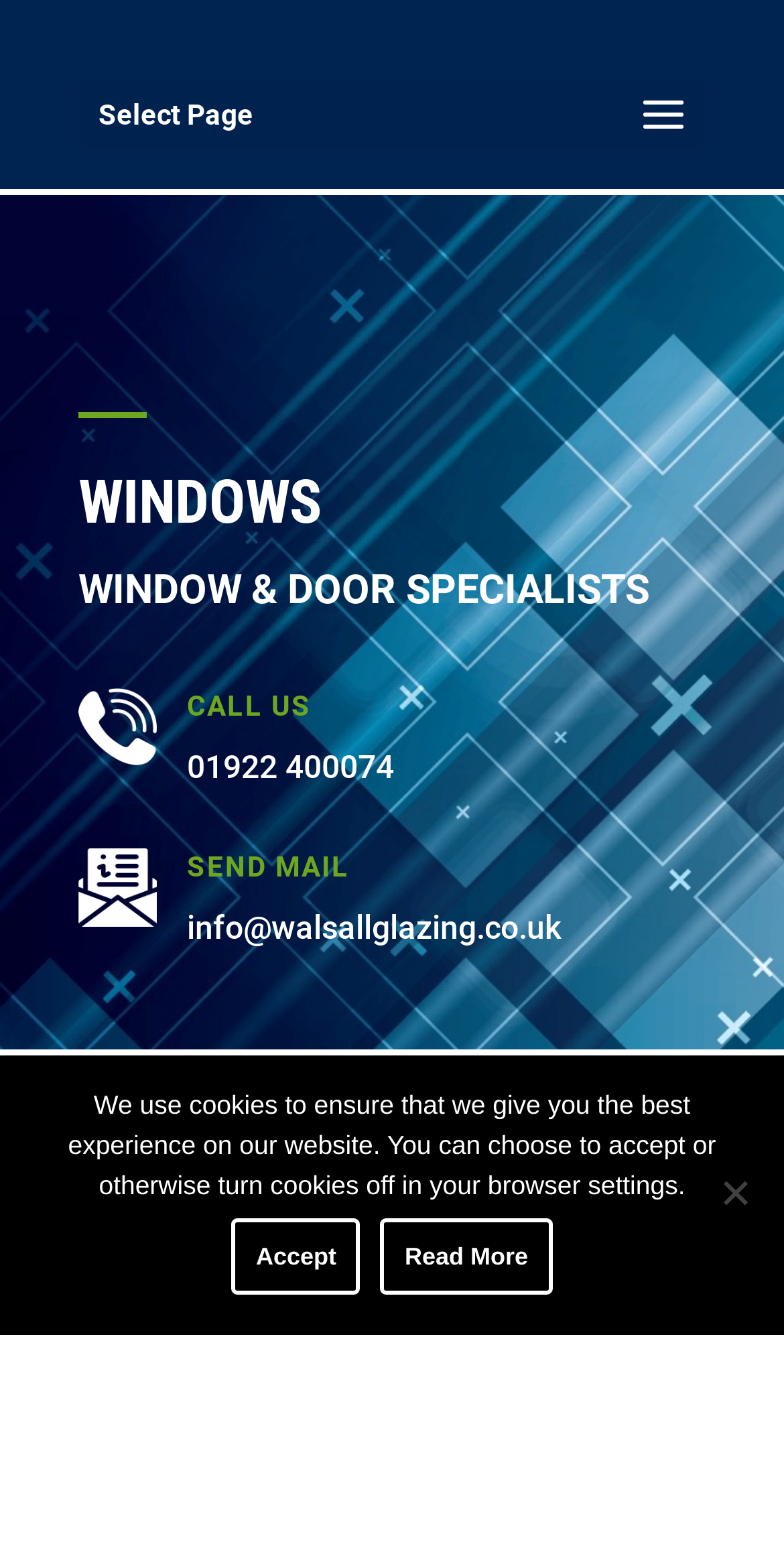Extract the bounding box coordinates for the HTML element that matches this description: "Read More". The coordinates should be four float numbers between 0 and 1, i.e., [left, top, right, bottom].

[0.485, 0.785, 0.704, 0.834]